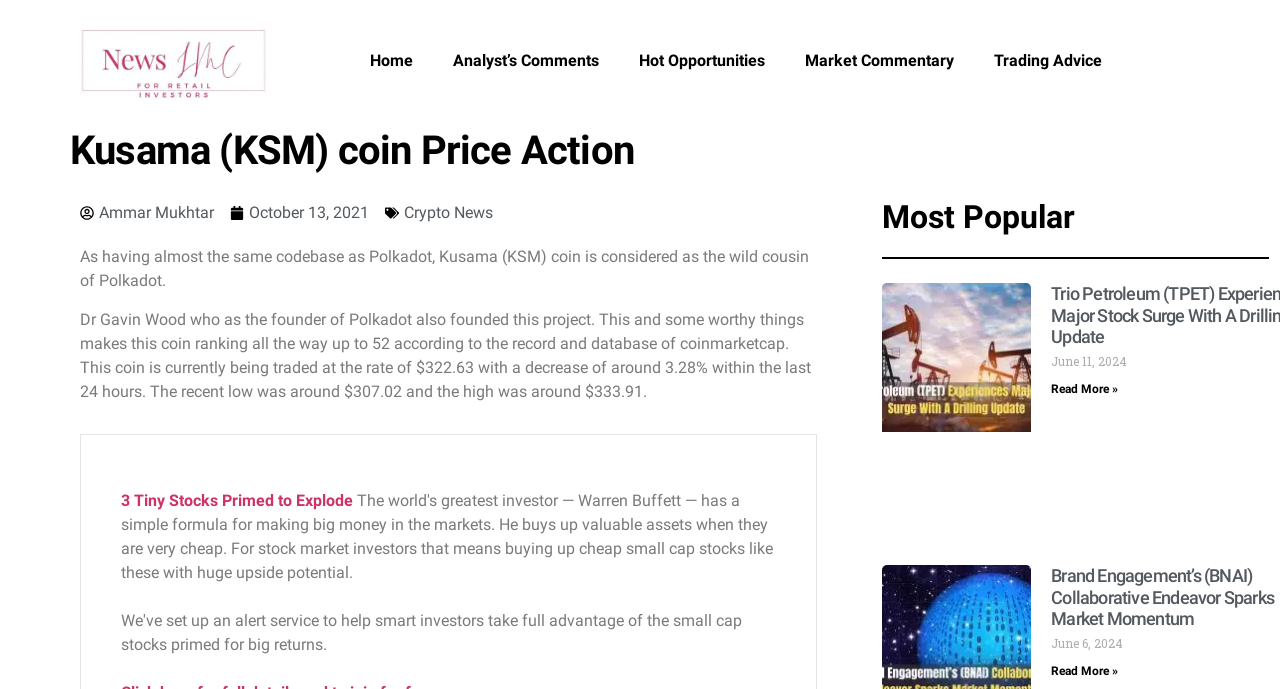Show the bounding box coordinates of the region that should be clicked to follow the instruction: "Click on Home."

[0.273, 0.055, 0.338, 0.121]